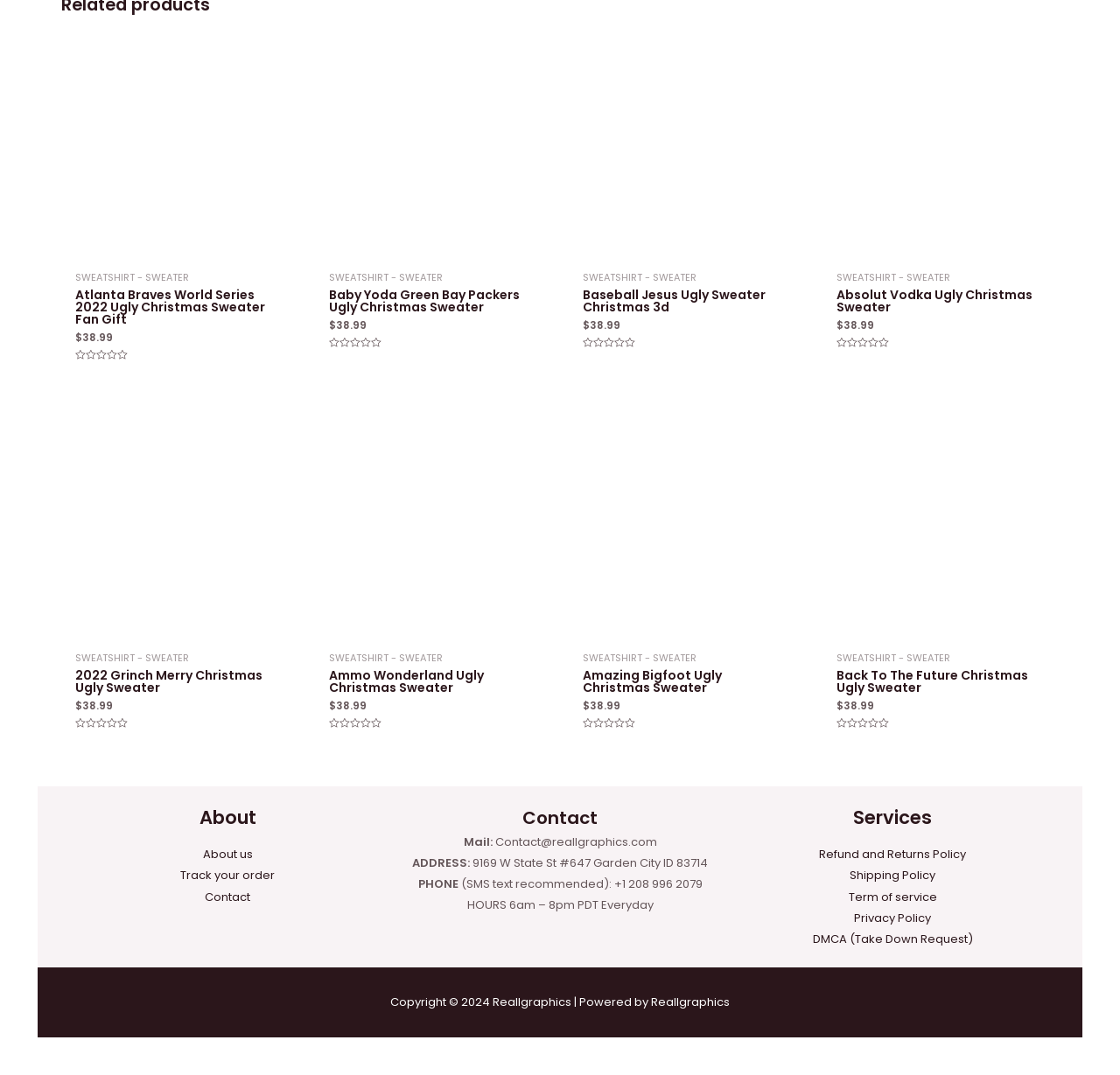Provide the bounding box coordinates of the HTML element described as: "Shipping Policy". The bounding box coordinates should be four float numbers between 0 and 1, i.e., [left, top, right, bottom].

[0.759, 0.807, 0.835, 0.822]